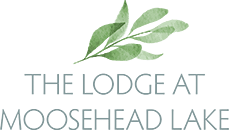Give a detailed explanation of what is happening in the image.

The image features the logo of "The Lodge at Moosehead Lake," which prominently displays the lodge's name in elegant typography. The text is complemented by a delicate illustration of leaves, symbolizing nature and tranquility, reflecting the lodge's scenic location by Moosehead Lake in Maine. This logo encapsulates the serene and inviting atmosphere of the lodge, known for its exceptional dining and cozy accommodations, making it a perfect destination for guests seeking relaxation and fine dining experiences amidst Maine's beautiful wilderness.